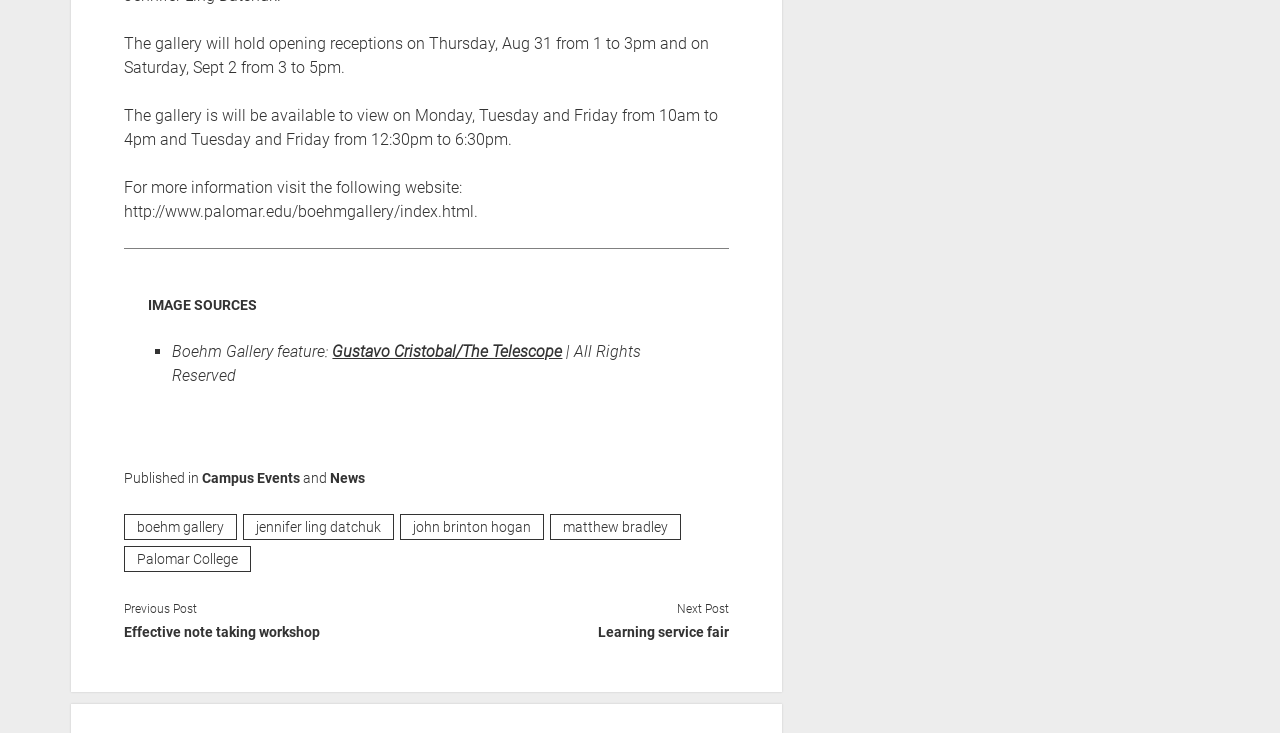Identify the bounding box coordinates of the specific part of the webpage to click to complete this instruction: "visit the Boehm Gallery website".

[0.097, 0.236, 0.374, 0.294]